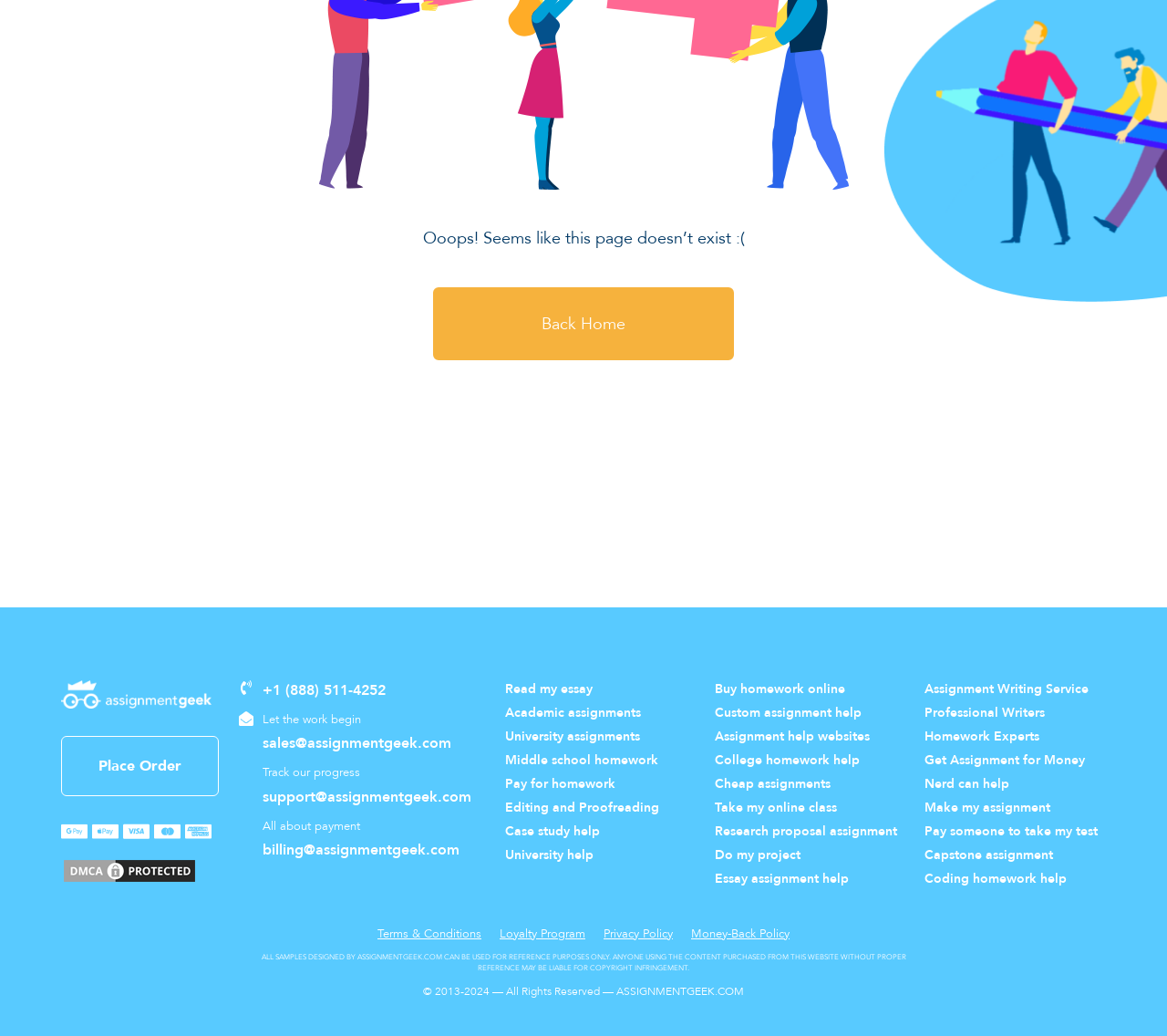Extract the bounding box for the UI element that matches this description: "Métro, Boulot, Dodo".

None